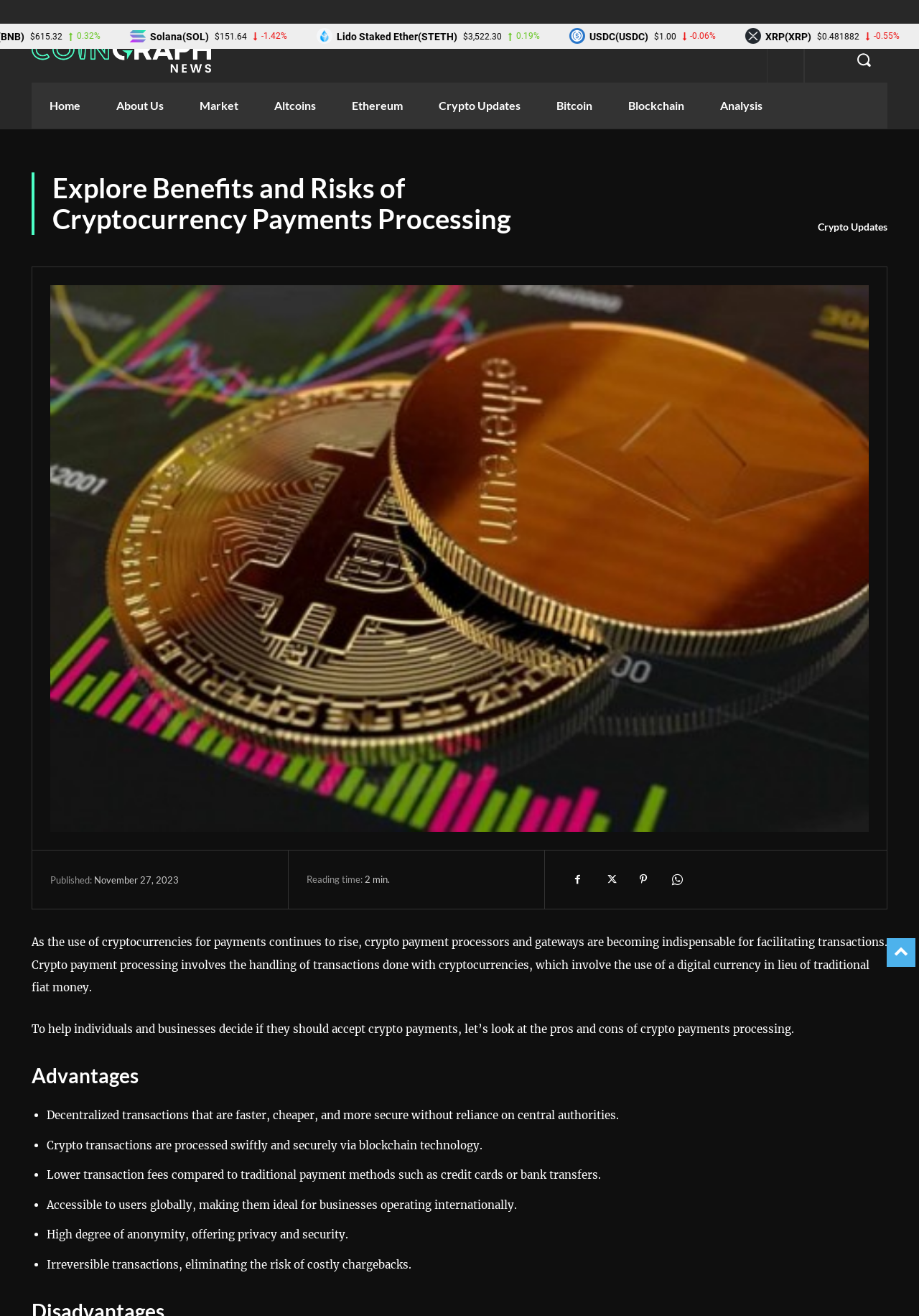Determine the bounding box coordinates of the clickable element to complete this instruction: "Click the 'Logo'". Provide the coordinates in the format of four float numbers between 0 and 1, [left, top, right, bottom].

[0.034, 0.03, 0.23, 0.061]